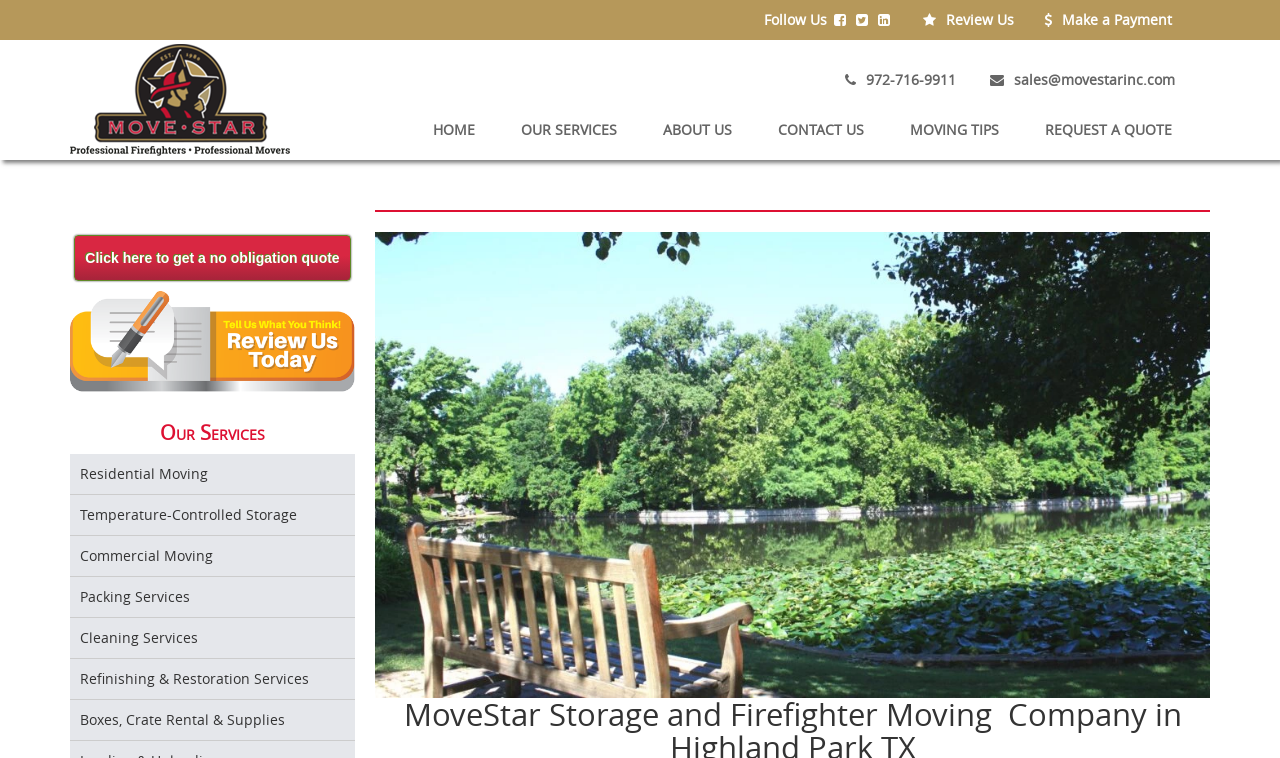From the webpage screenshot, predict the bounding box coordinates (top-left x, top-left y, bottom-right x, bottom-right y) for the UI element described here: REQUEST A QUOTE

[0.805, 0.142, 0.927, 0.201]